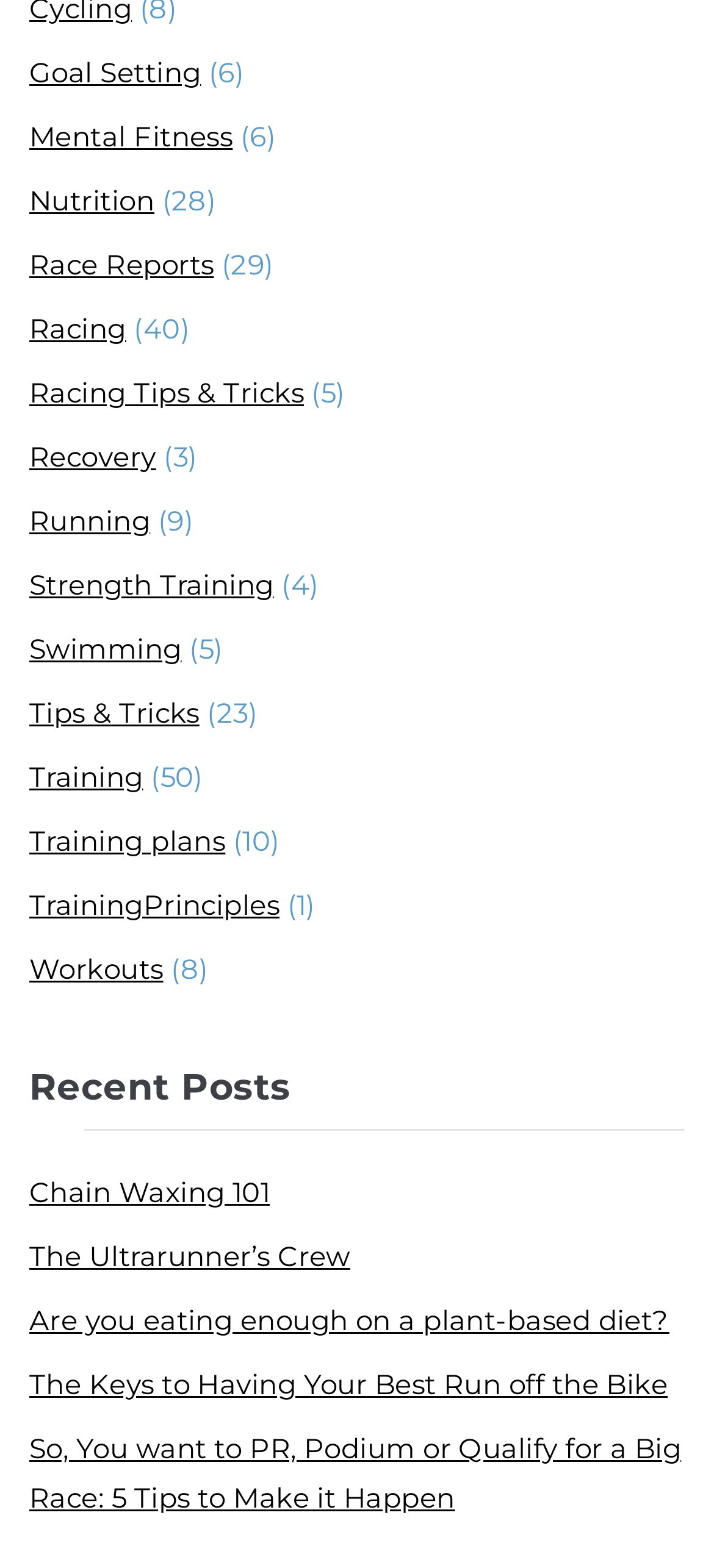Determine the bounding box coordinates of the section I need to click to execute the following instruction: "Open the menu". Provide the coordinates as four float numbers between 0 and 1, i.e., [left, top, right, bottom].

None